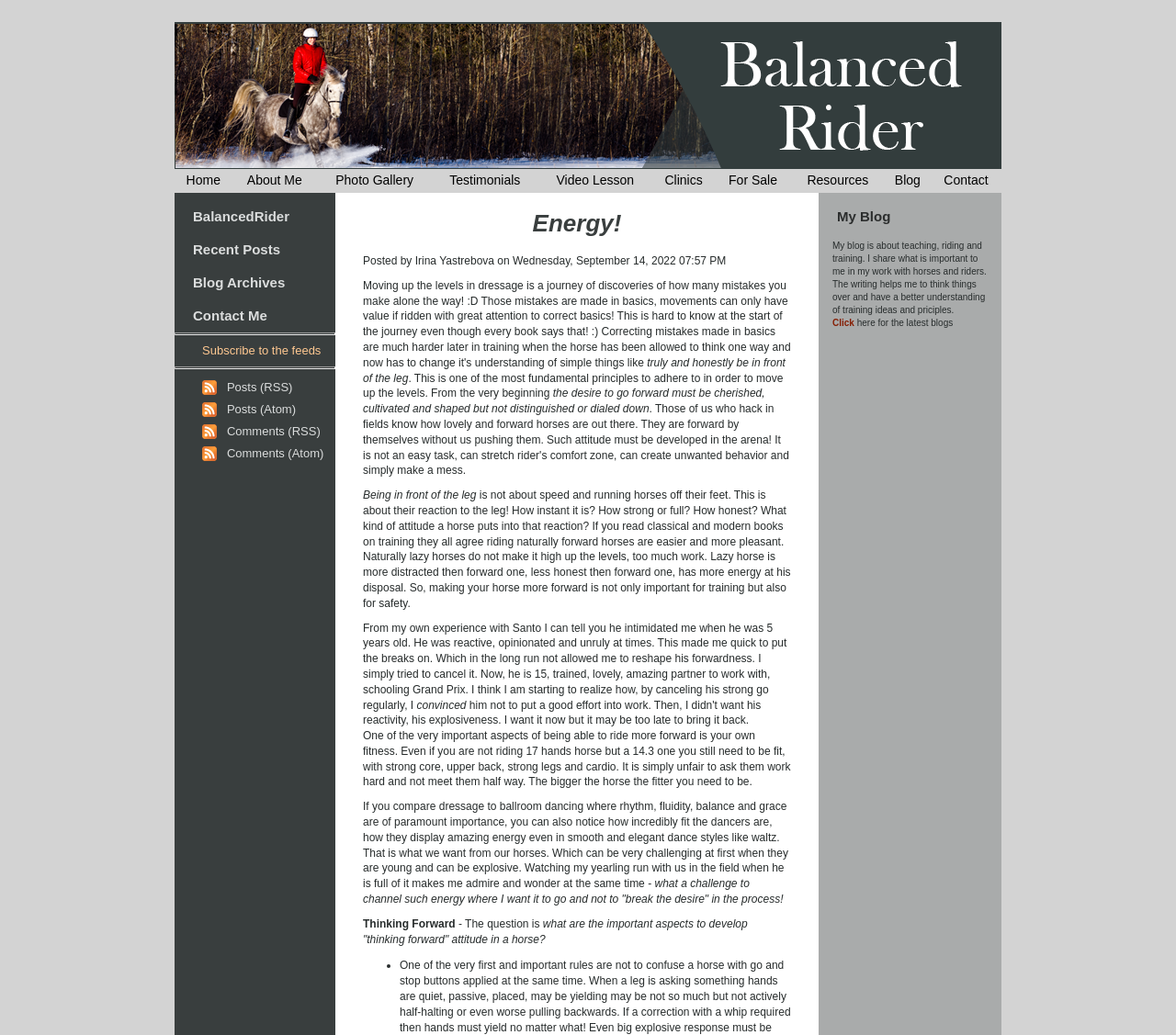Describe in detail what you see on the webpage.

This webpage appears to be a personal website or blog, with a focus on horse riding and training. At the top of the page, there is a navigation menu with 9 links: Home, About Me, Photo Gallery, Testimonials, Video Lesson, Clinics, For Sale, Resources, and Blog. These links are evenly spaced and take up the entire width of the page.

Below the navigation menu, there is a large image that spans the width of the page. This image is likely a header or banner image for the website.

Underneath the image, there is a section with a heading that reads "BalancedRider" and several links to recent posts, blog archives, and a contact page. There is also a separator line and a section that allows users to subscribe to the website's feeds, including RSS and Atom feeds for posts and comments.

The webpage has a clean and organized layout, with a focus on providing easy access to various sections of the website. The use of a navigation menu and clear headings helps to guide the user through the content.